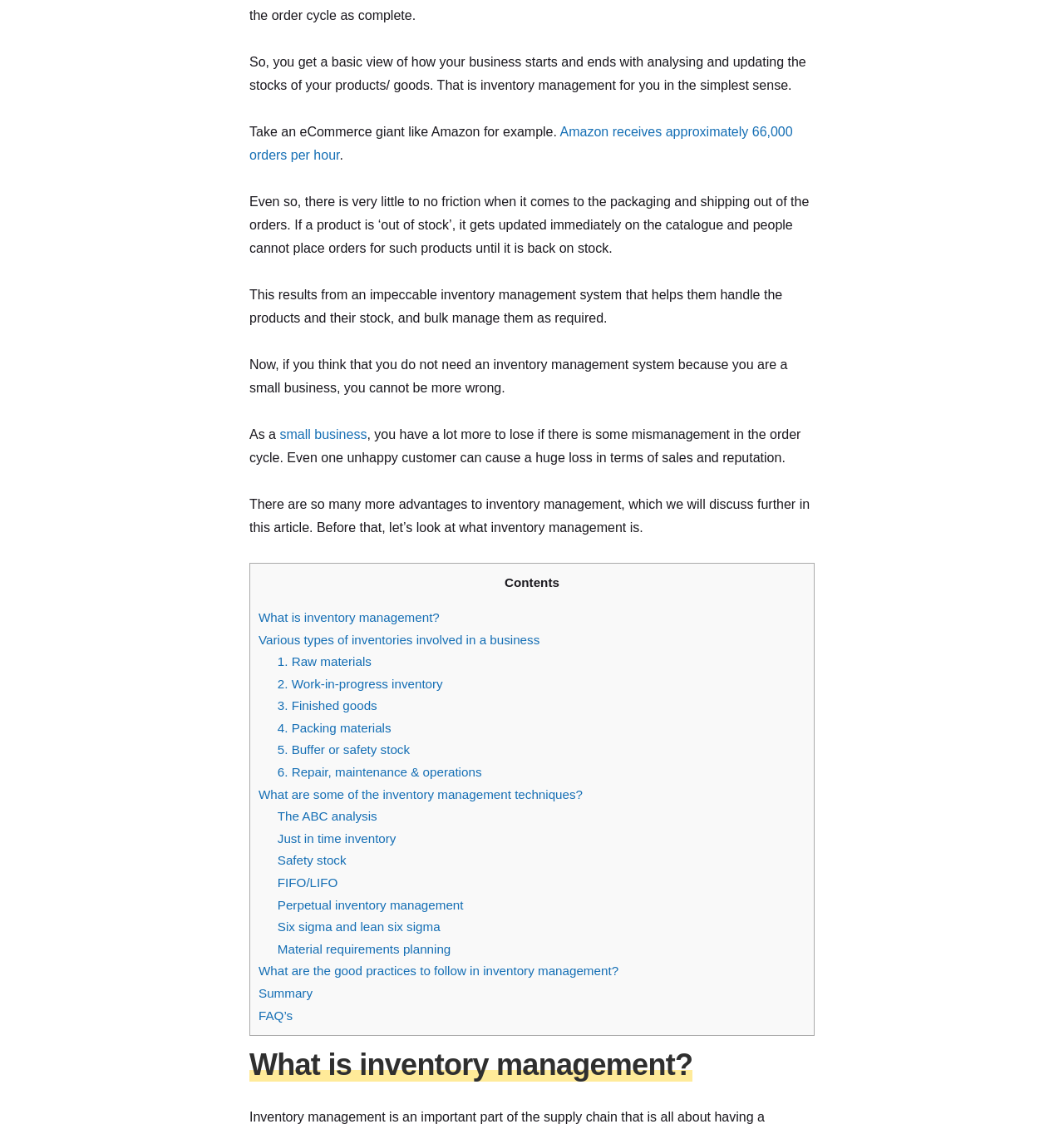Determine the bounding box coordinates for the element that should be clicked to follow this instruction: "Call the phone number". The coordinates should be given as four float numbers between 0 and 1, in the format [left, top, right, bottom].

None